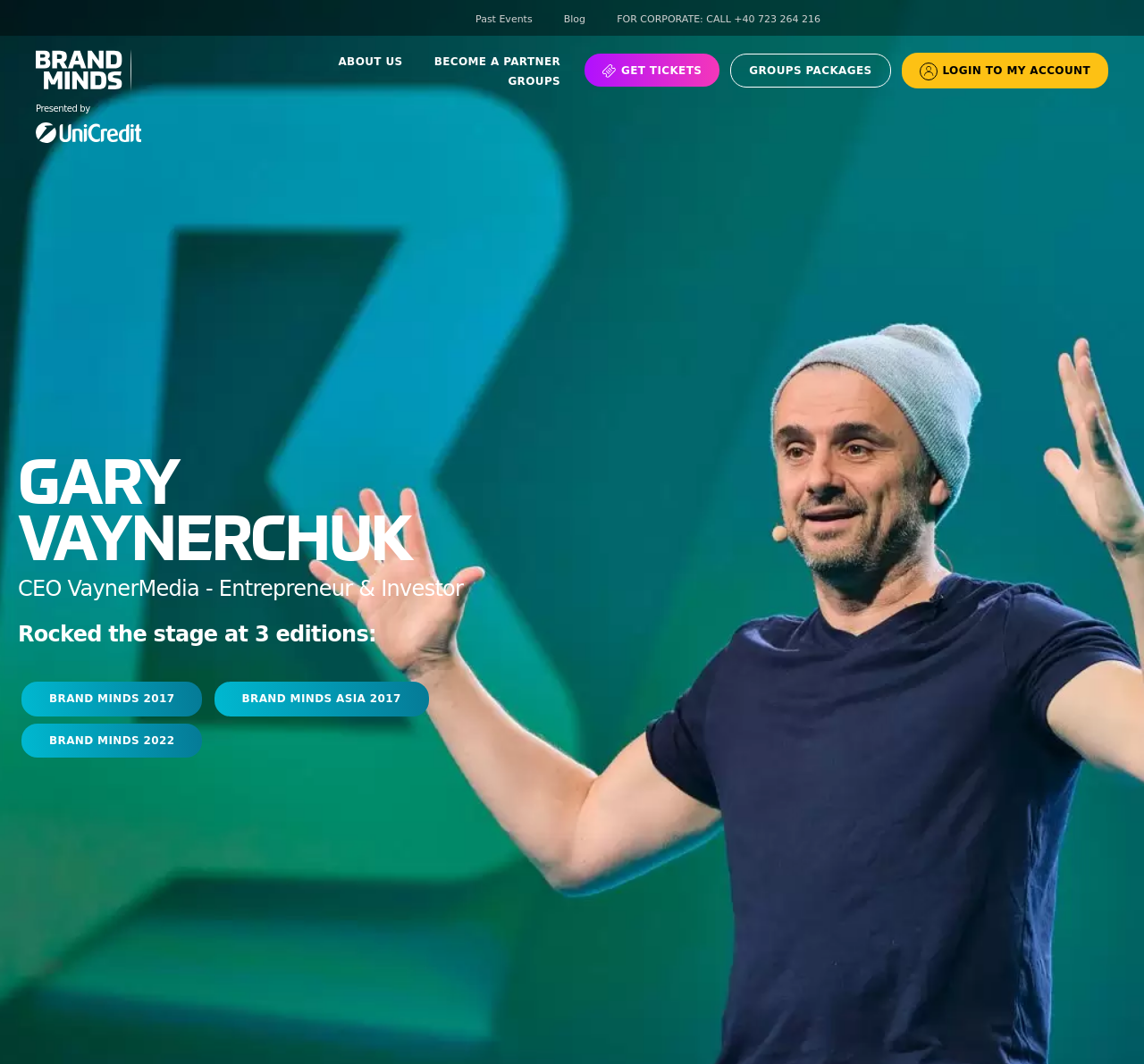Please identify the bounding box coordinates for the region that you need to click to follow this instruction: "Click on the Prefect Docs link".

None